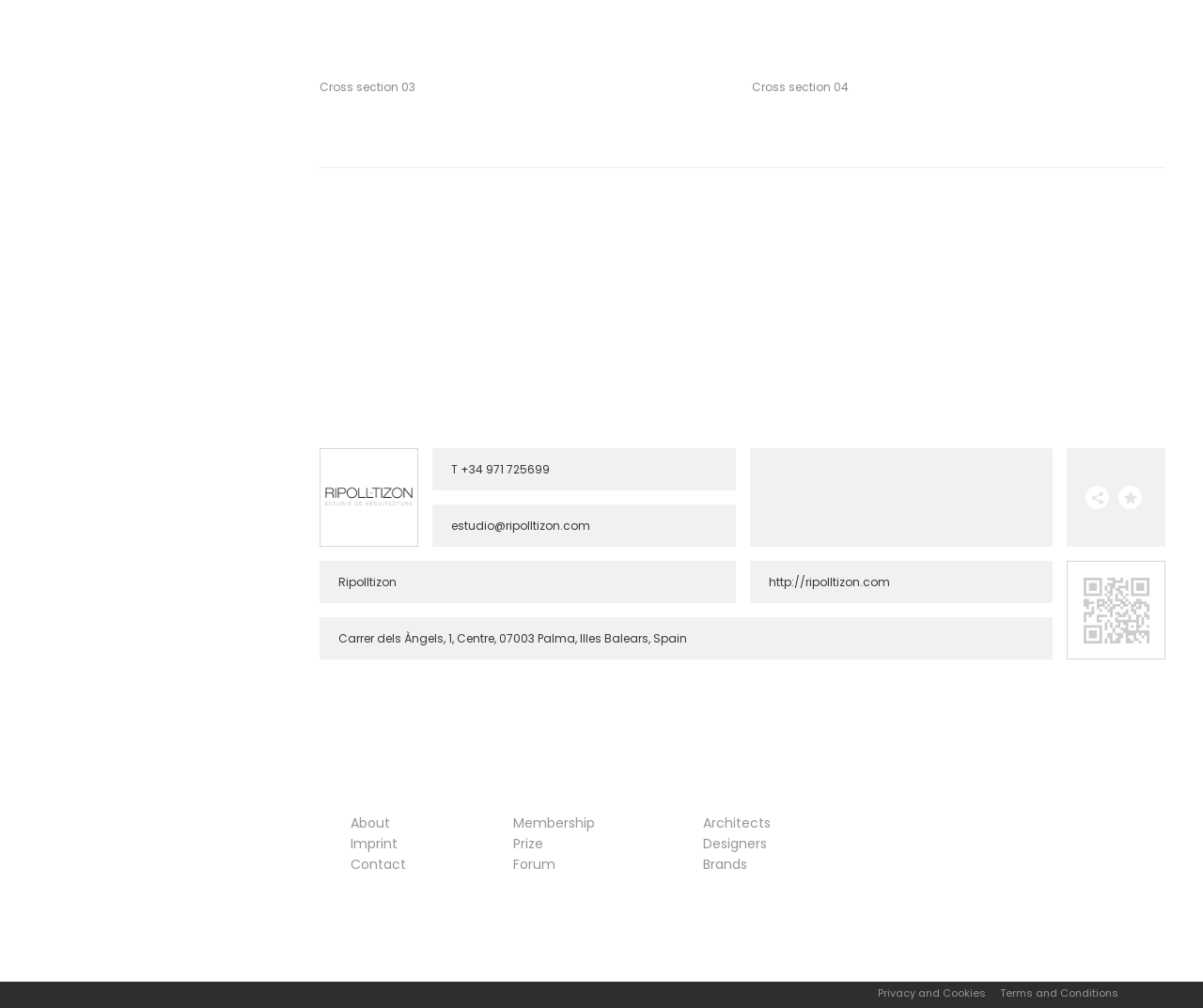What is the phone number of the firm?
Based on the visual information, provide a detailed and comprehensive answer.

I found the phone number '+34 971 725699' in the StaticText element with ID 249, which is located below the image of the firm's logo. This text is likely to be the phone number of the firm.